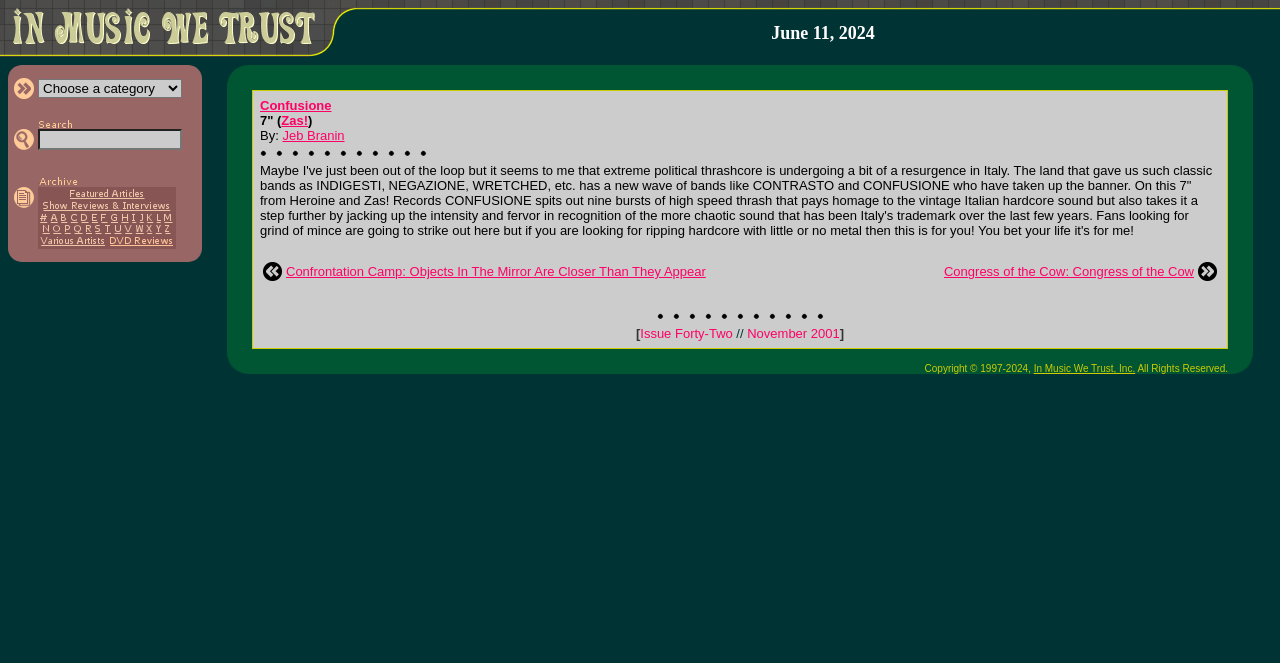How many bursts of high speed thrash are mentioned in the article?
Please respond to the question with as much detail as possible.

I found the answer by reading the content of the article, which mentions that the album 'spits out nine bursts of high speed thrash'.